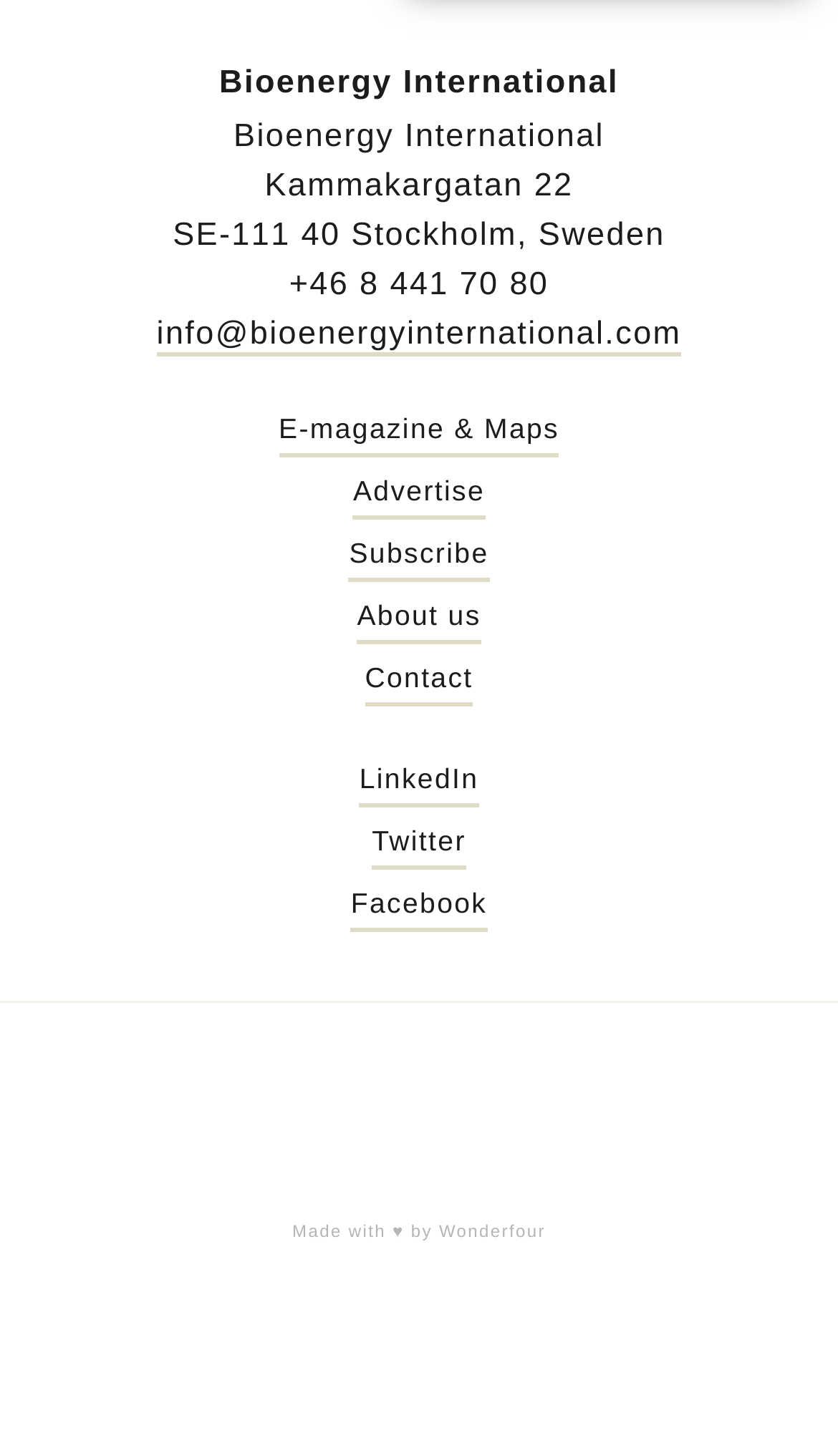What is the email address of Bioenergy International?
Please answer the question with a single word or phrase, referencing the image.

info@bioenergyinternational.com